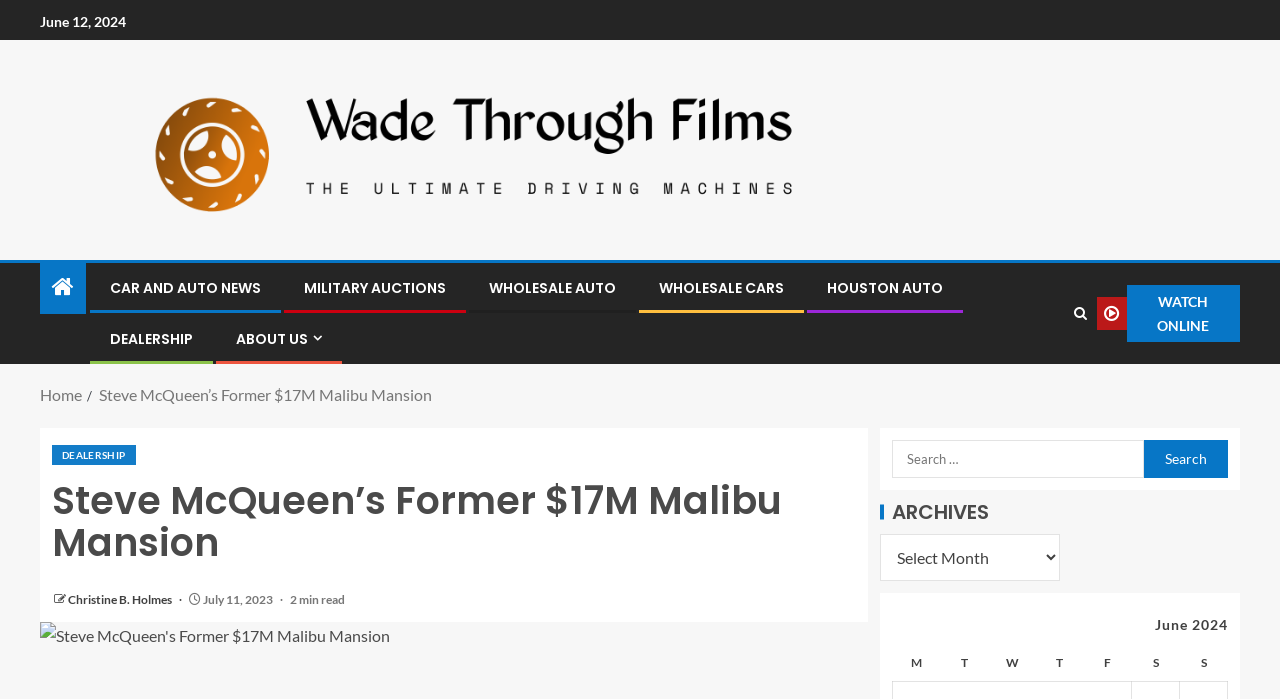Please answer the following question using a single word or phrase: 
What is the name of the website?

Wade Through Films